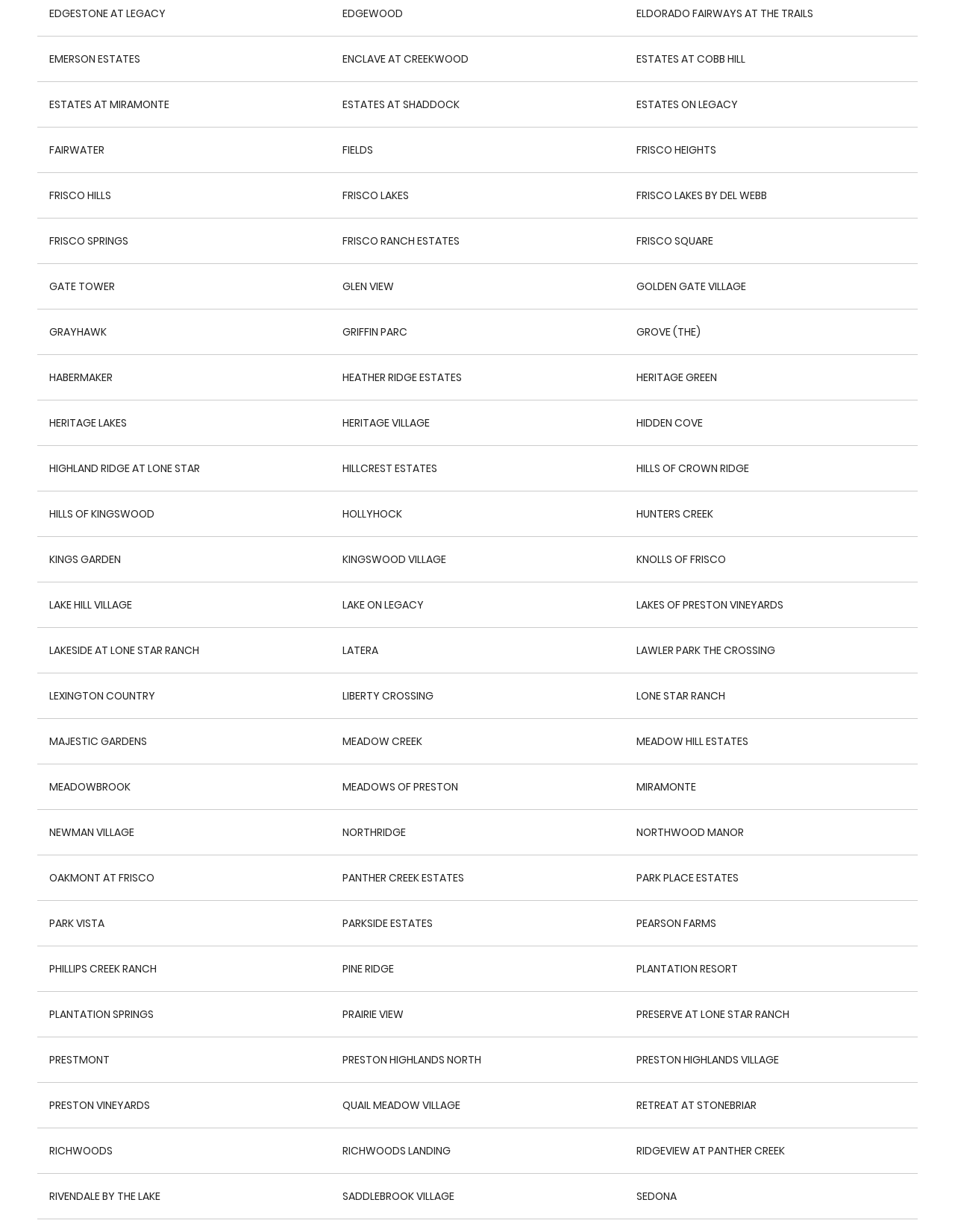Answer the following inquiry with a single word or phrase:
How many links are in the top 20% of the webpage?

140